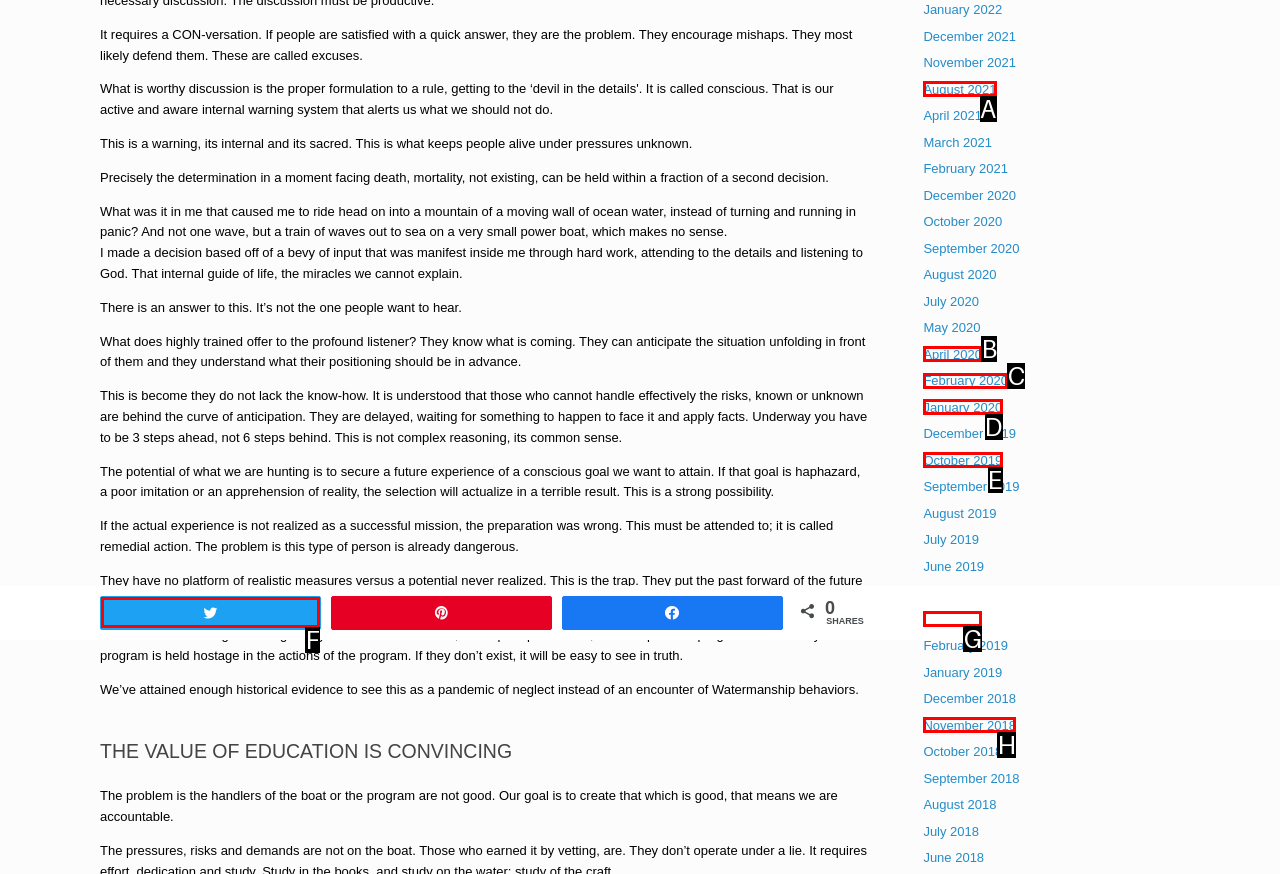Examine the description: October 2019 and indicate the best matching option by providing its letter directly from the choices.

E